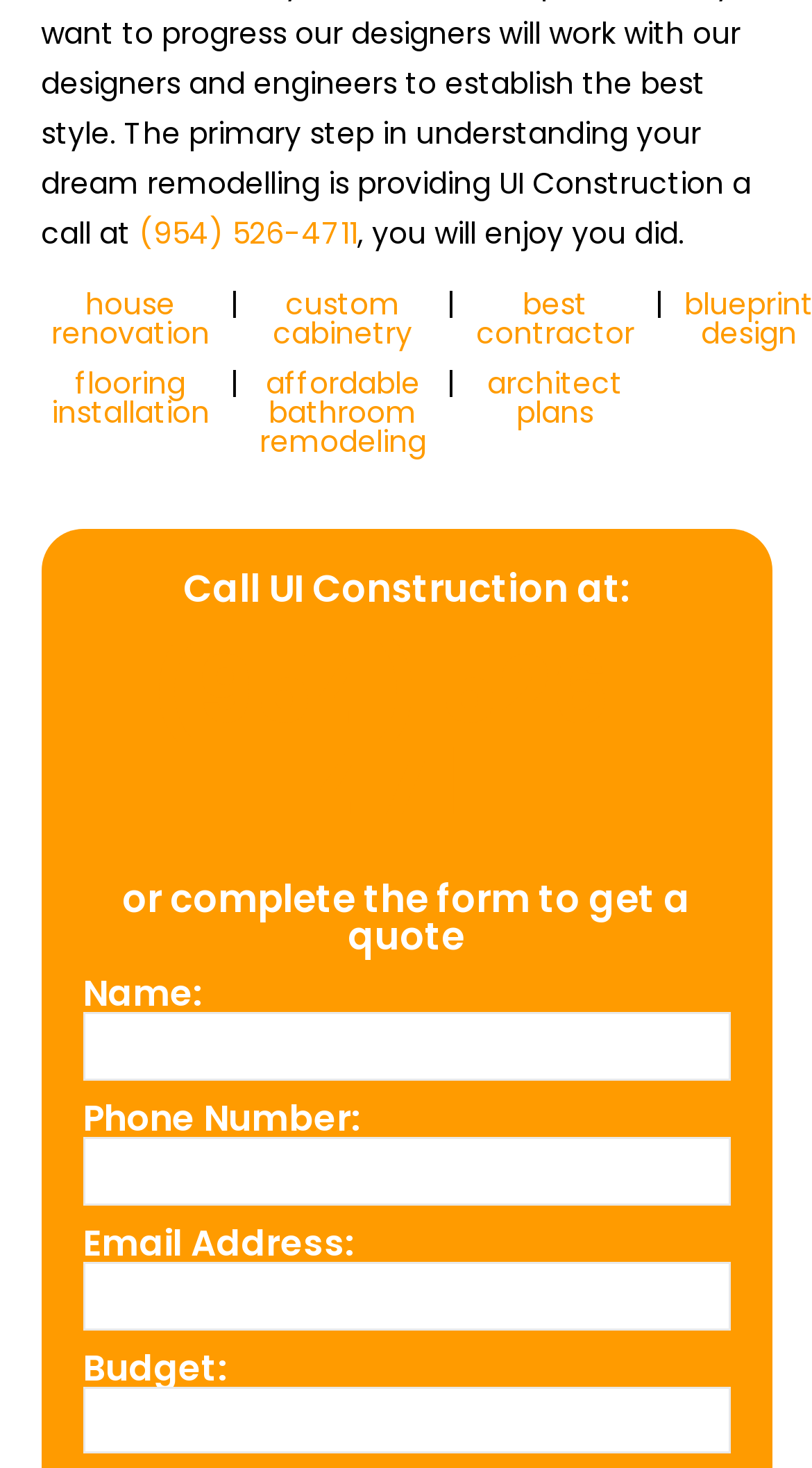Find the bounding box of the web element that fits this description: "Tibet, Taiwan, China, and Suzerainty".

None